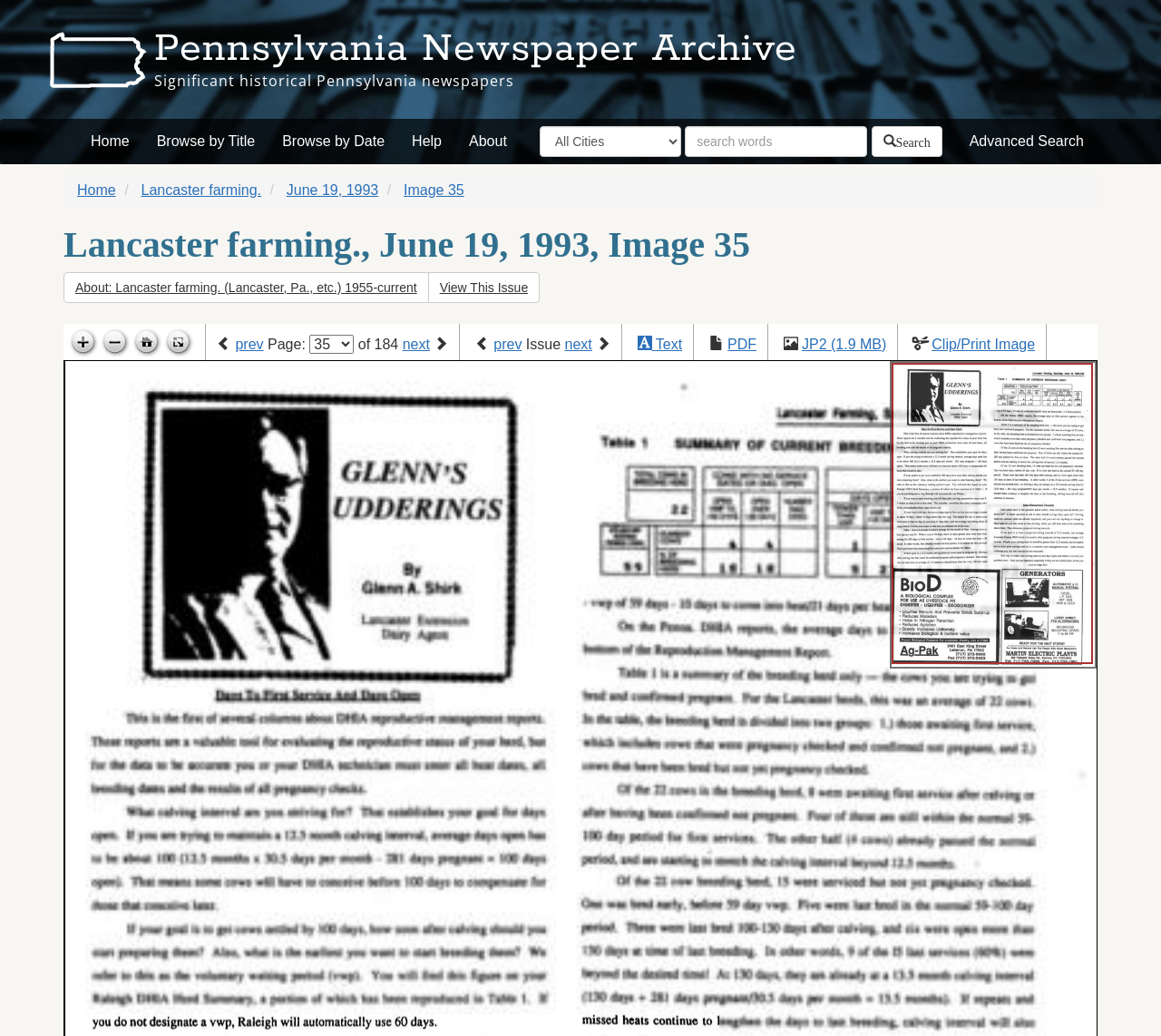Can you determine the bounding box coordinates of the area that needs to be clicked to fulfill the following instruction: "View this issue"?

[0.368, 0.262, 0.465, 0.292]